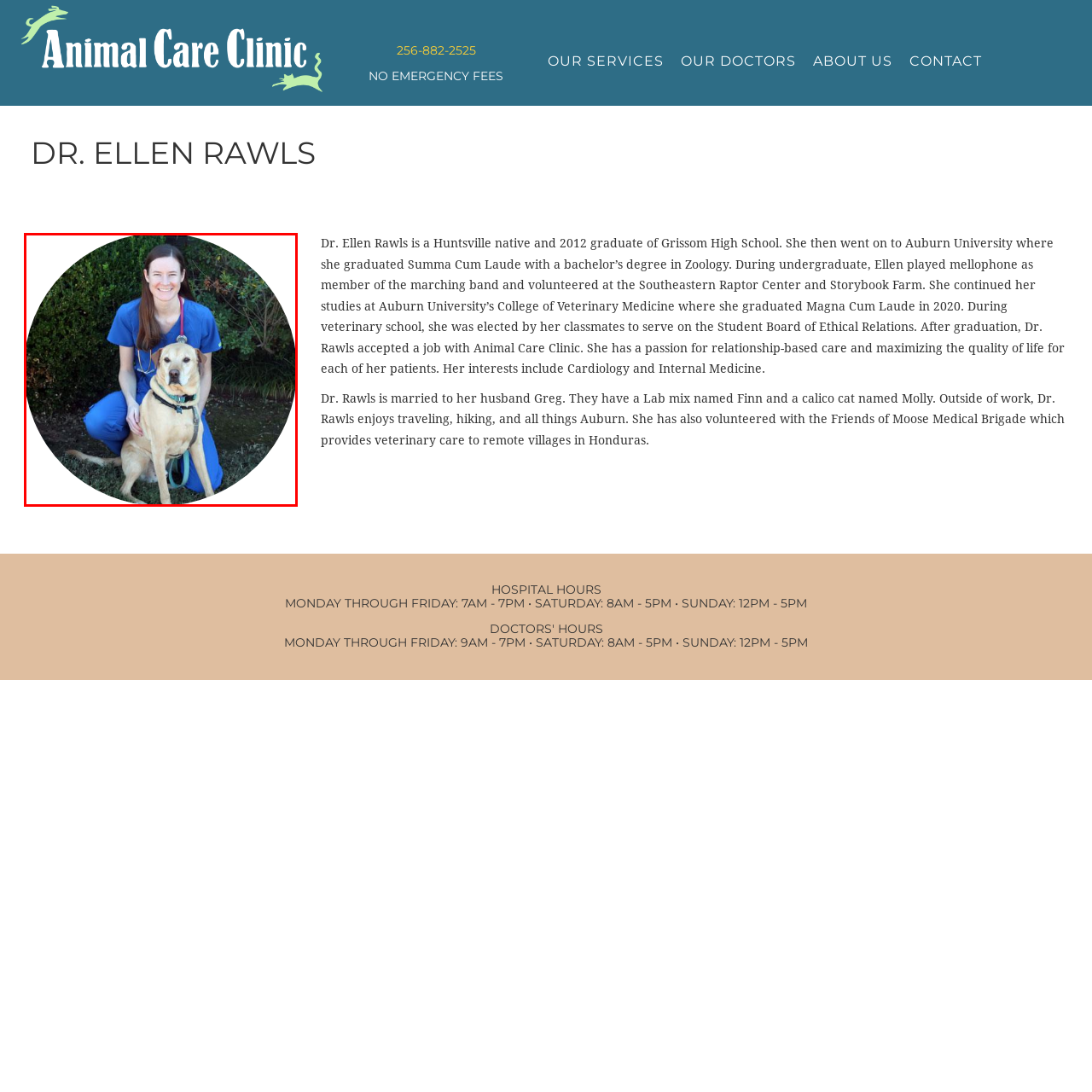Inspect the image contained by the red bounding box and answer the question with a single word or phrase:
What is draped around Dr. Rawls' neck?

Stethoscope